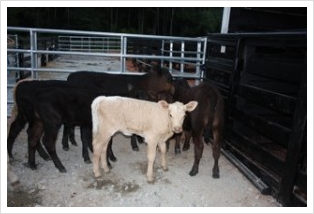Provide a comprehensive description of the image.

The image showcases a group of calves gathered together in a farmyard setting. Among them is a striking white calf, which stands out against the predominantly dark-colored calves surrounding it. The white calf is curiously looking at the camera, showcasing its distinct features, including a light-colored coat and a small, expressive face. The scene takes place near a fenced area, indicative of a farm environment, where other calves can be seen in the background, adding to the lively atmosphere. This particular calf has been affectionately named "Smokey," a reference to its unique coloration that resembles smoke. The image captures a moment playful interaction among these young animals, emphasizing the charm and personality of farm life.